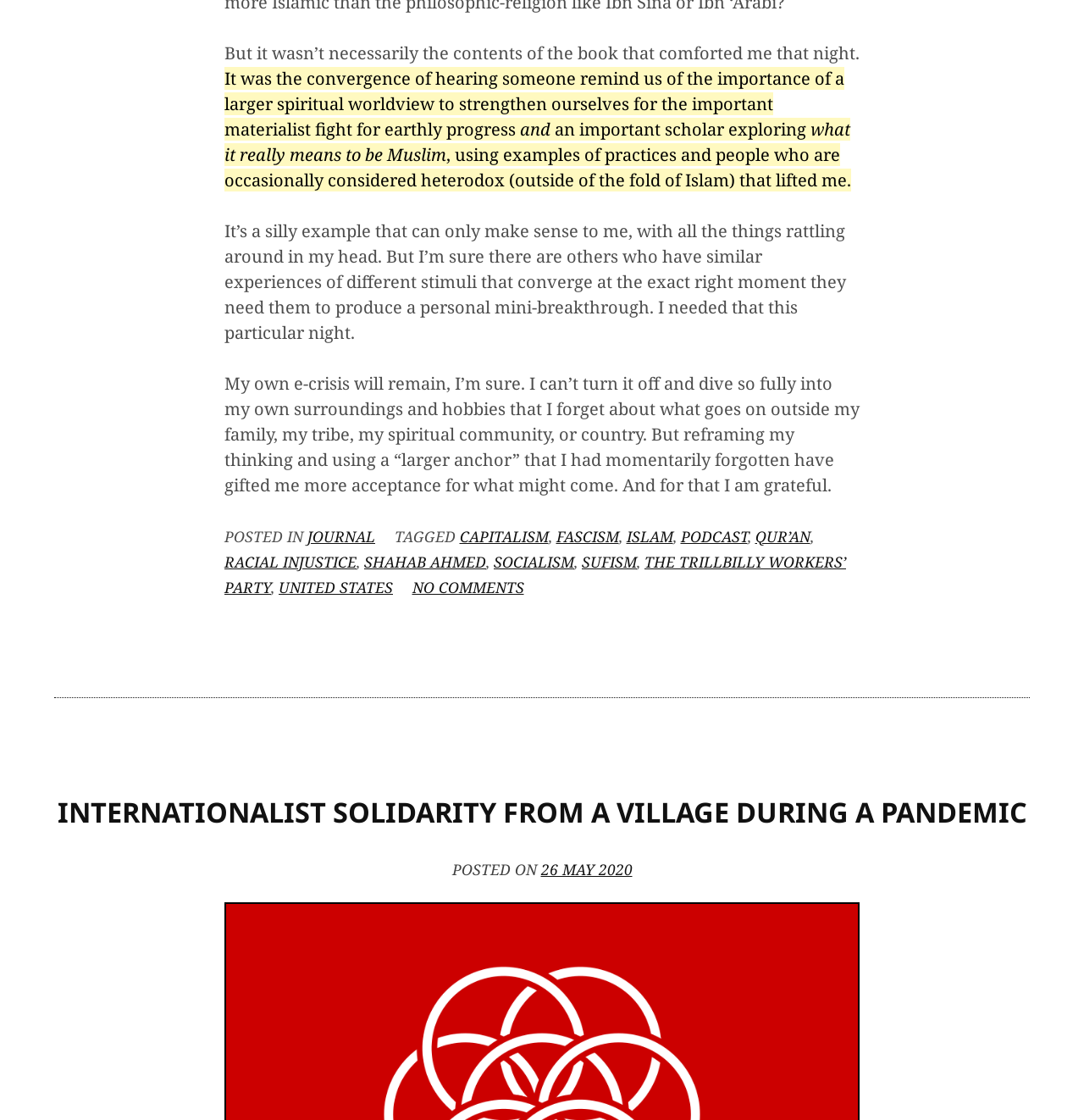Provide the bounding box coordinates for the specified HTML element described in this description: "Shahab Ahmed". The coordinates should be four float numbers ranging from 0 to 1, in the format [left, top, right, bottom].

[0.336, 0.492, 0.448, 0.51]